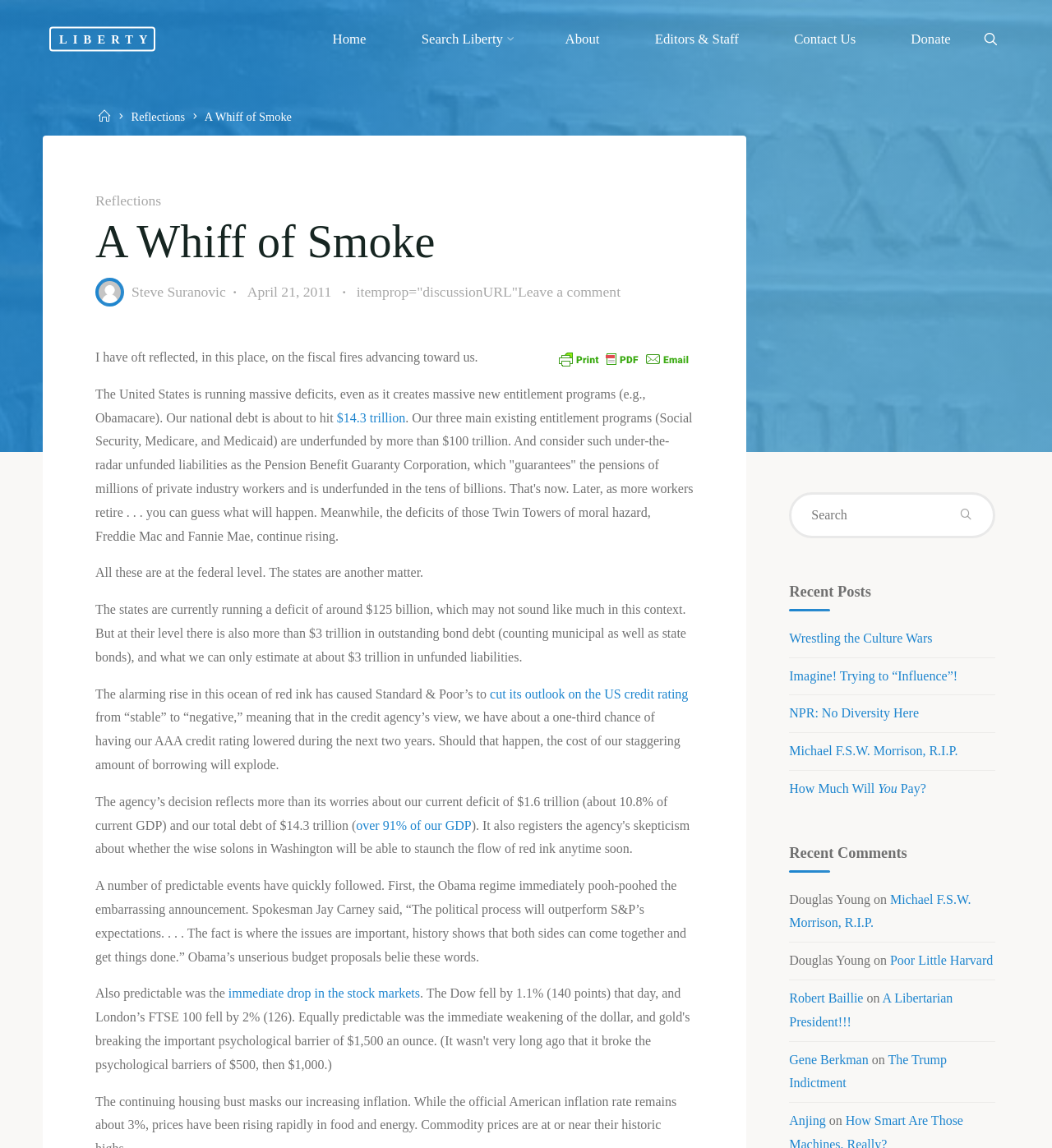Kindly respond to the following question with a single word or a brief phrase: 
How many links are there in the primary menu?

7